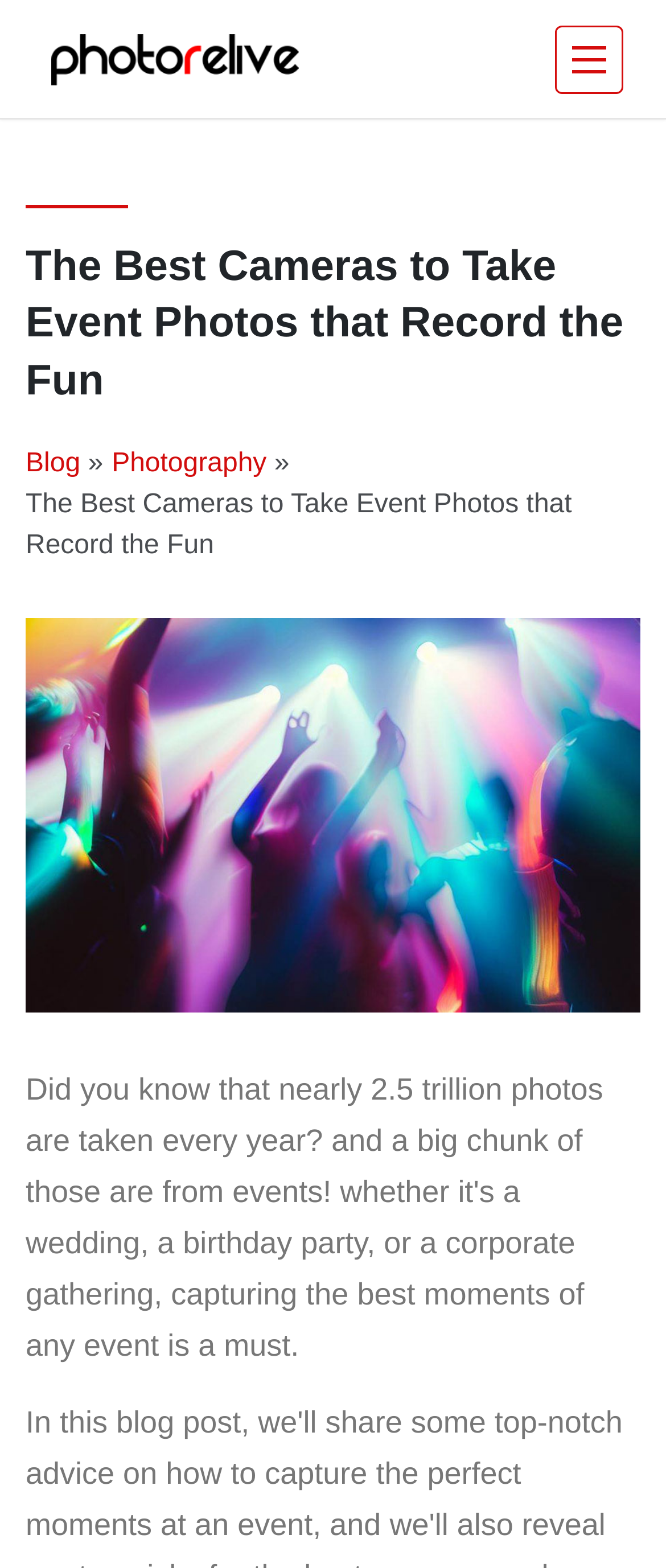What is the title or heading displayed on the webpage?

The Best Cameras to Take Event Photos that Record the Fun